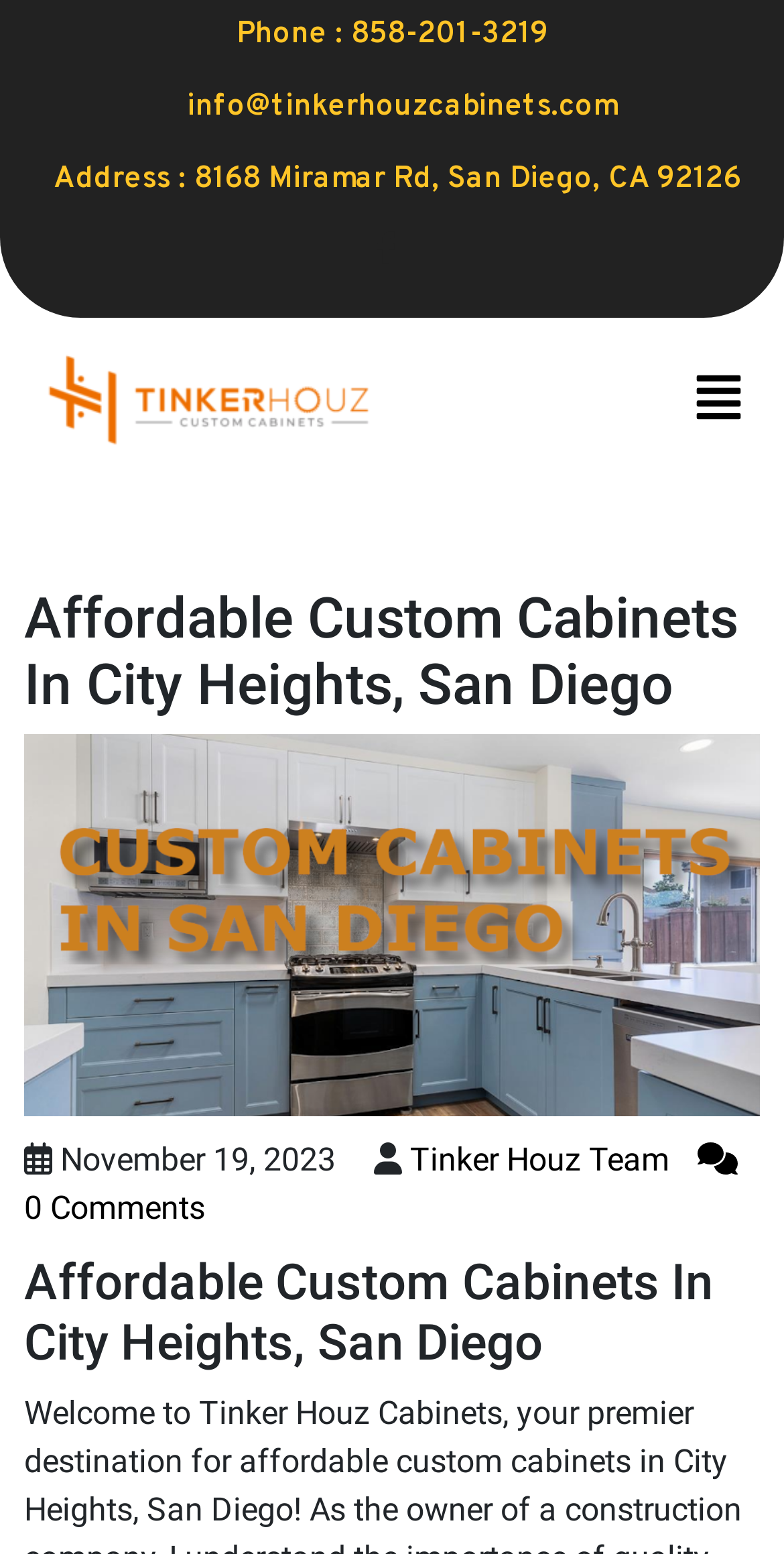Determine the bounding box for the UI element as described: "Phone : 858-201-3219". The coordinates should be represented as four float numbers between 0 and 1, formatted as [left, top, right, bottom].

[0.301, 0.0, 0.699, 0.047]